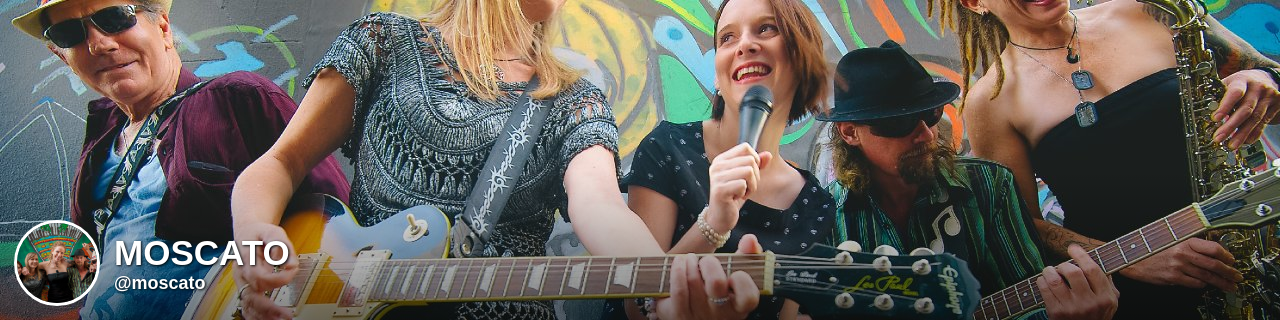Provide an in-depth description of the image.

The image features the band "Moscato," showcasing their vibrant energy and musical talent. The members are depicted in front of a colorful mural, embodying a lively atmosphere that represents their indie spirit. A guitarist on the left holds a classic electric guitar, while a female vocalist in the center passionately sings into a microphone, engaging with the audience. Surrounding them are additional band members, including a saxophonist and another individual dressed in a stylish outfit, all contributing to the dynamic ensemble. The band’s name, “Moscato,” appears prominently at the bottom left, along with their social media handle, @moscato, emphasizing their online presence and connection with fans. This visual encapsulates the essence of live indie music, highlighting the joy and community that surrounds it.